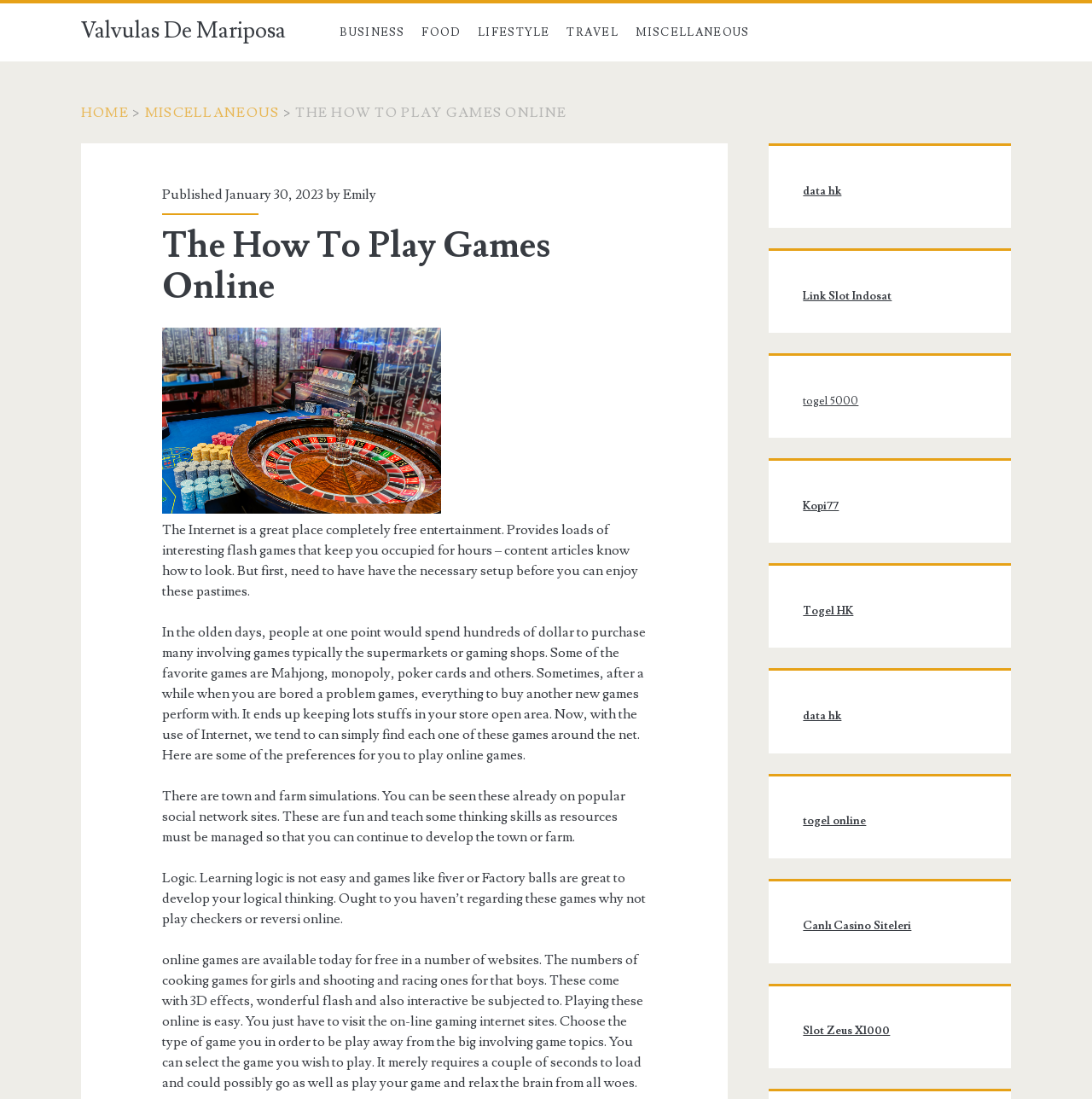What type of games are mentioned in the webpage?
Please give a detailed and elaborate answer to the question based on the image.

The webpage mentions various types of games, including flash games, simulations such as town and farm simulations, and logic games like fiver or Factory balls, which are available to play online.